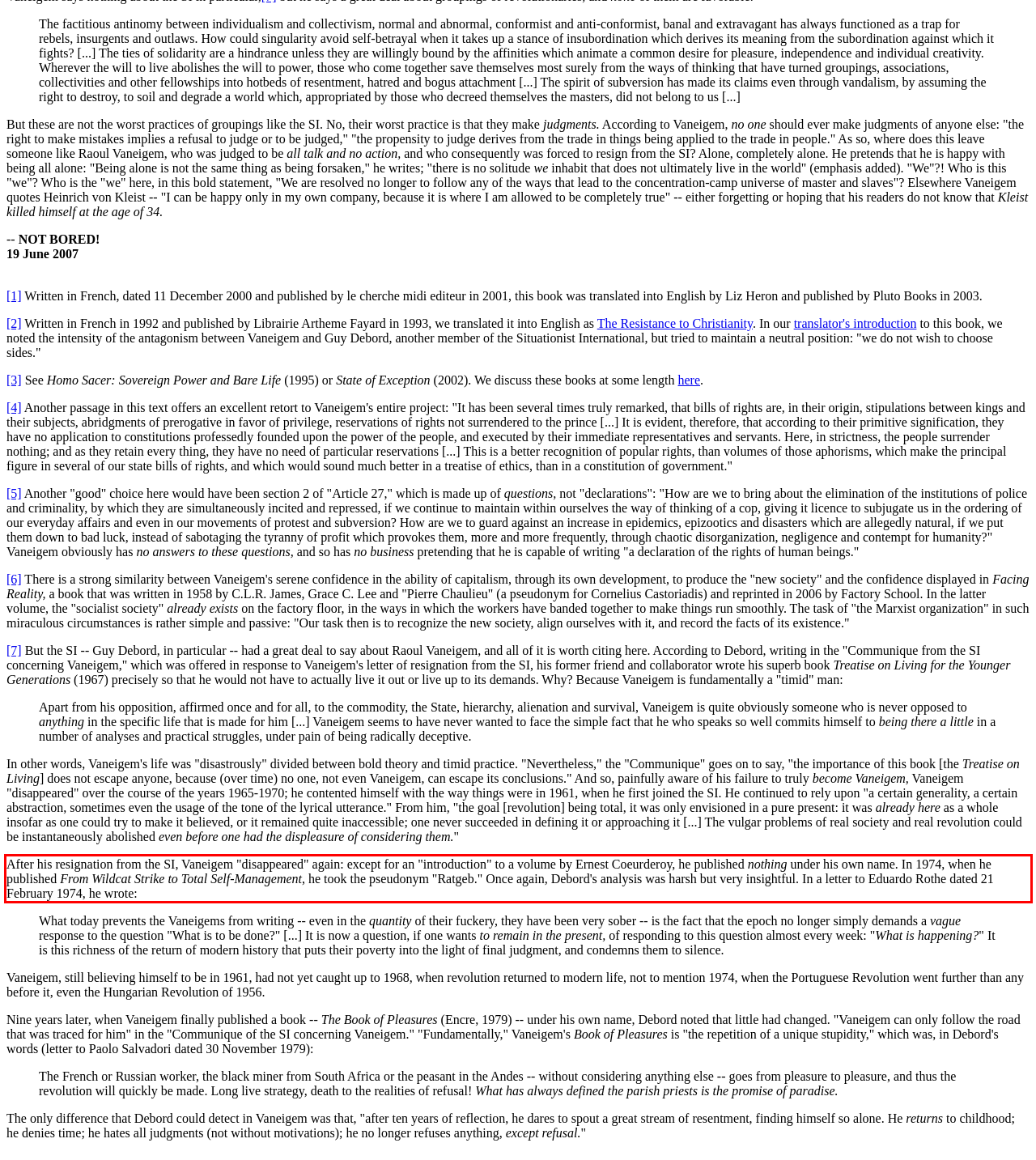Identify the red bounding box in the webpage screenshot and perform OCR to generate the text content enclosed.

After his resignation from the SI, Vaneigem "disappeared" again: except for an "introduction" to a volume by Ernest Coeurderoy, he published nothing under his own name. In 1974, when he published From Wildcat Strike to Total Self-Management, he took the pseudonym "Ratgeb." Once again, Debord's analysis was harsh but very insightful. In a letter to Eduardo Rothe dated 21 February 1974, he wrote: